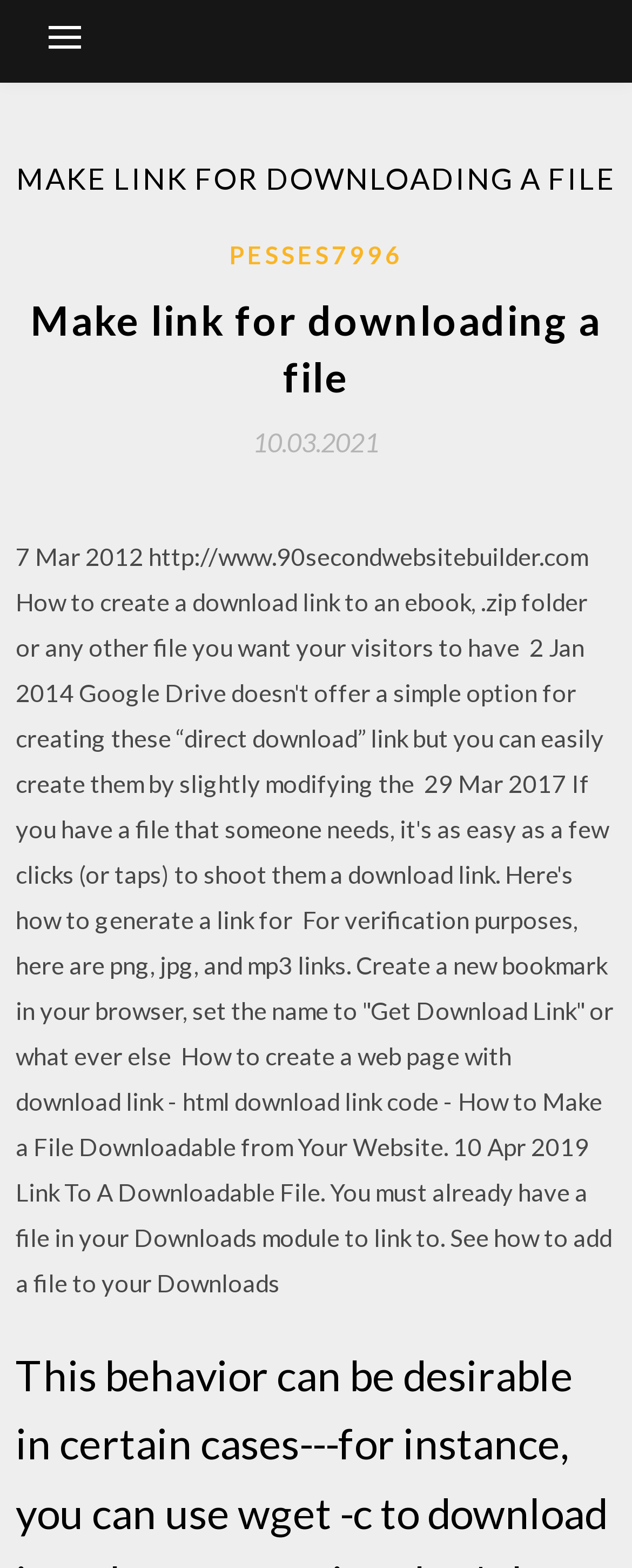What is the date mentioned in the link?
Use the image to answer the question with a single word or phrase.

10.03.2021